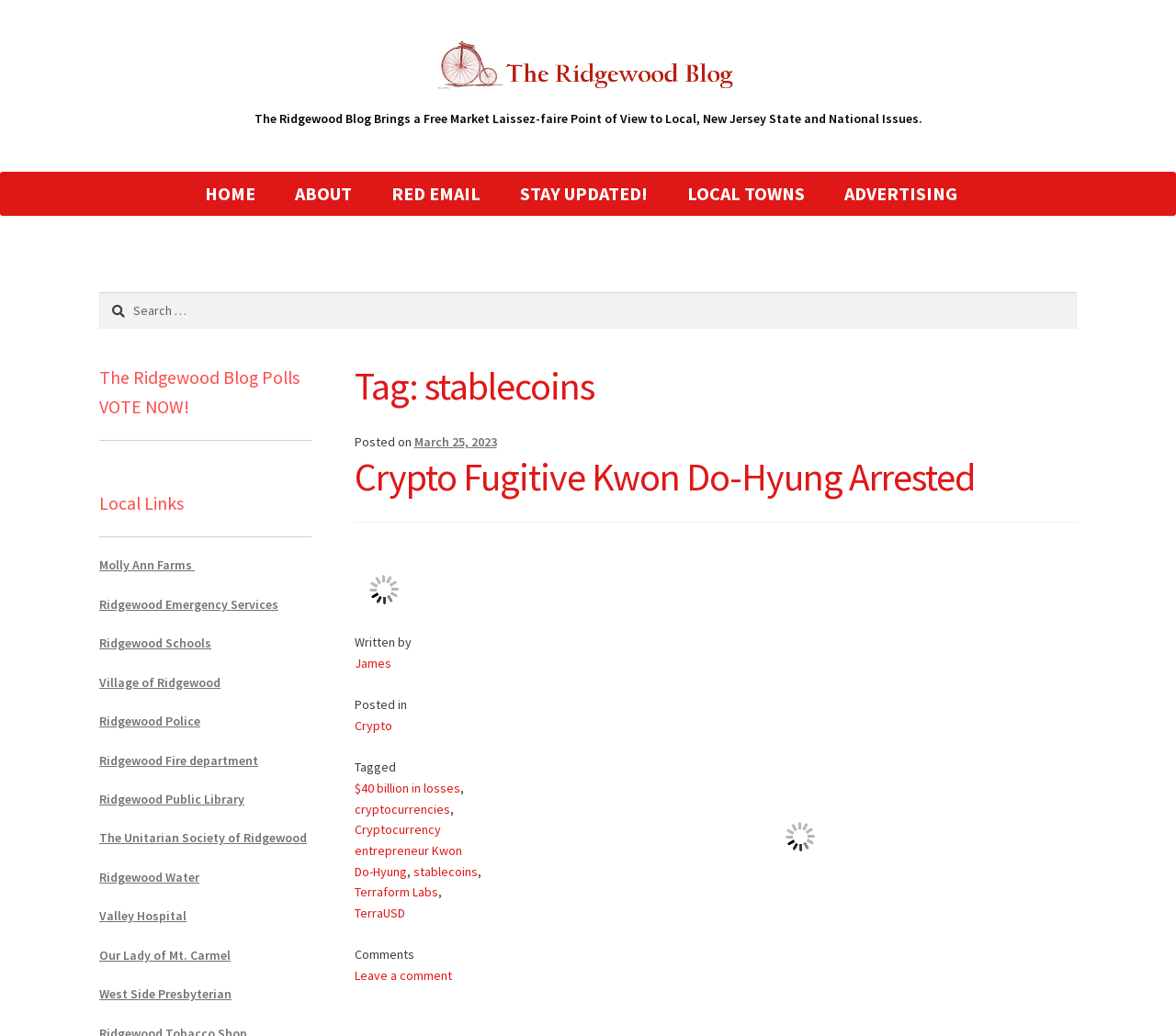What is the topic of the current article? Analyze the screenshot and reply with just one word or a short phrase.

Crypto Fugitive Kwon Do-Hyung Arrested